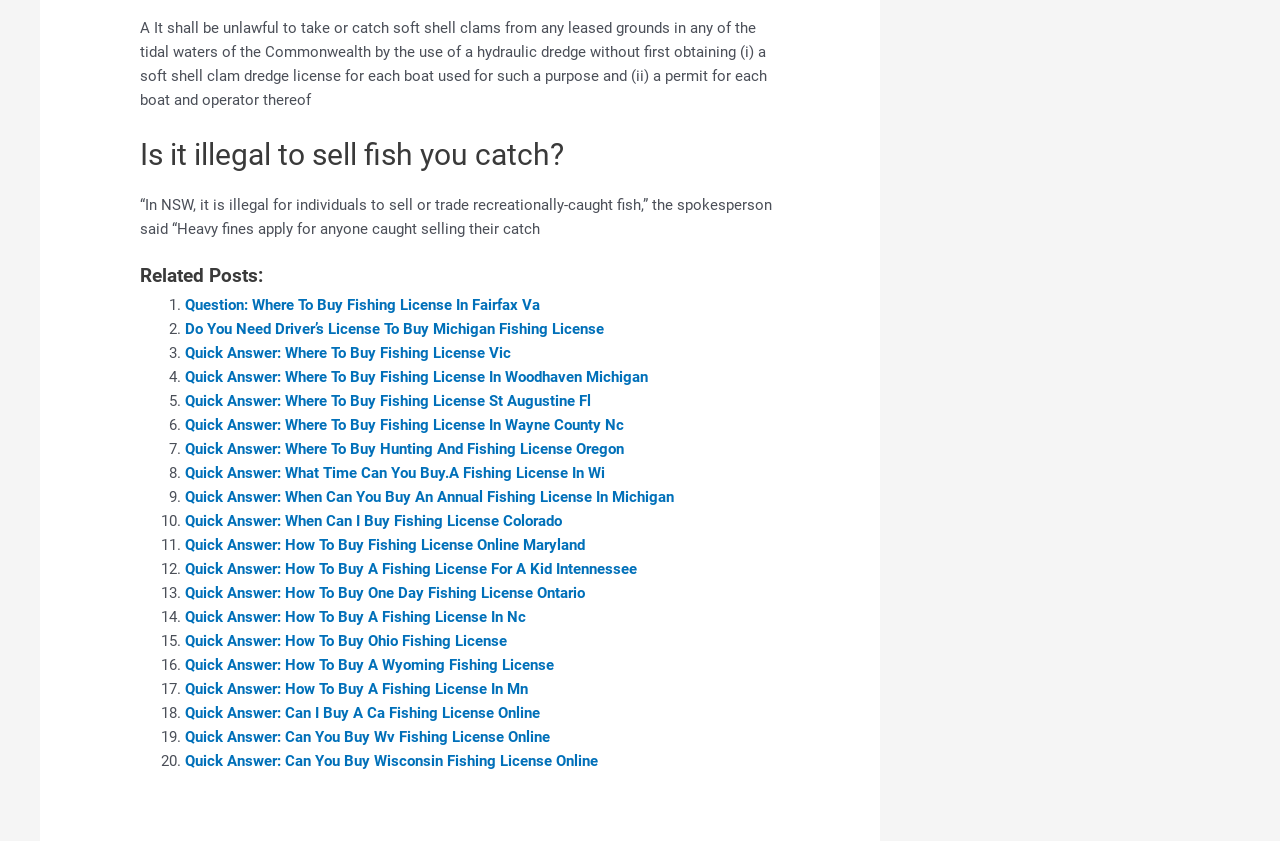Please determine the bounding box coordinates of the element to click in order to execute the following instruction: "Click the link 'Quick Answer: Where To Buy Fishing License St Augustine Fl'". The coordinates should be four float numbers between 0 and 1, specified as [left, top, right, bottom].

[0.145, 0.466, 0.462, 0.487]